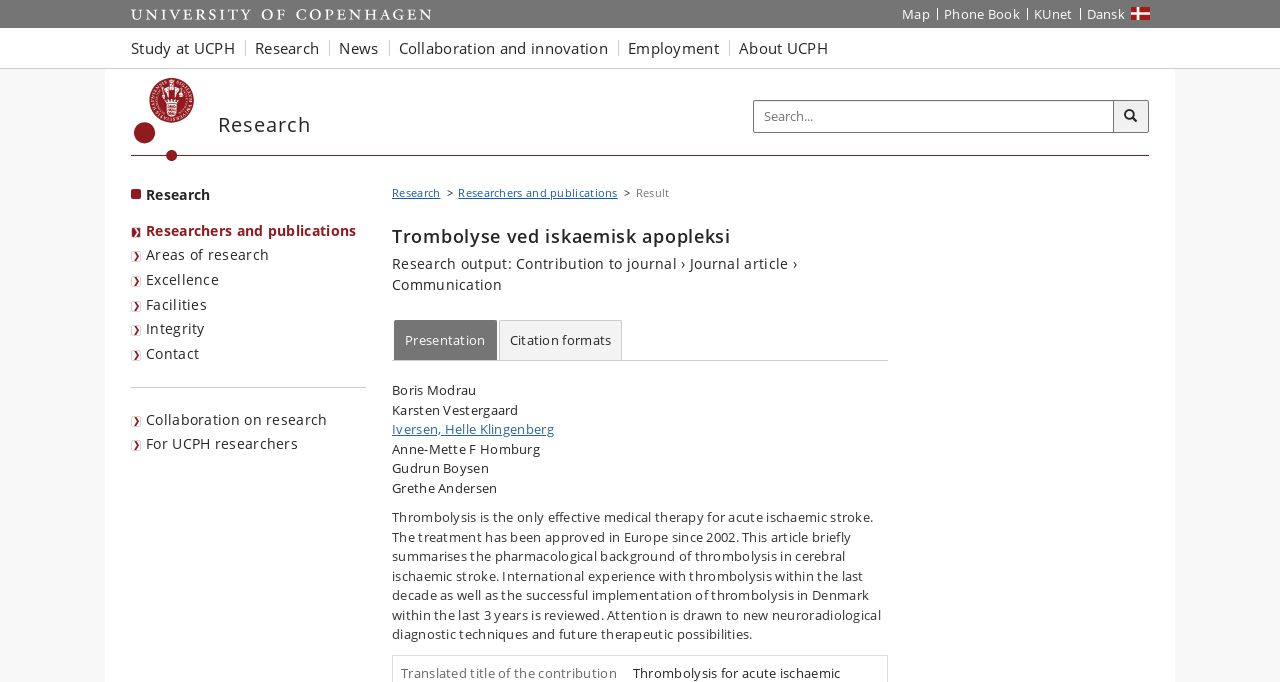Using the provided element description: "Iversen, Helle Klingenberg", identify the bounding box coordinates. The coordinates should be four floats between 0 and 1 in the order [left, top, right, bottom].

[0.306, 0.616, 0.433, 0.642]